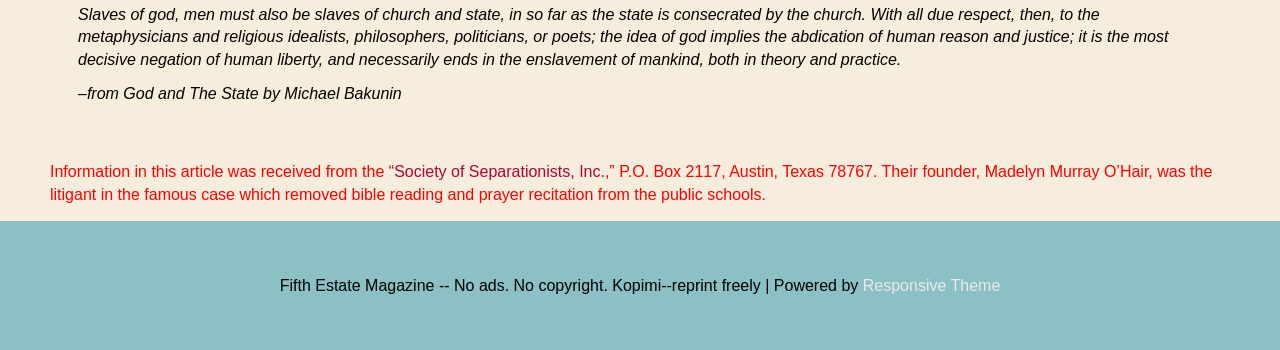What is the address of the Society of Separationists, Inc.?
Using the image, answer in one word or phrase.

P.O. Box 2117, Austin, Texas 78767